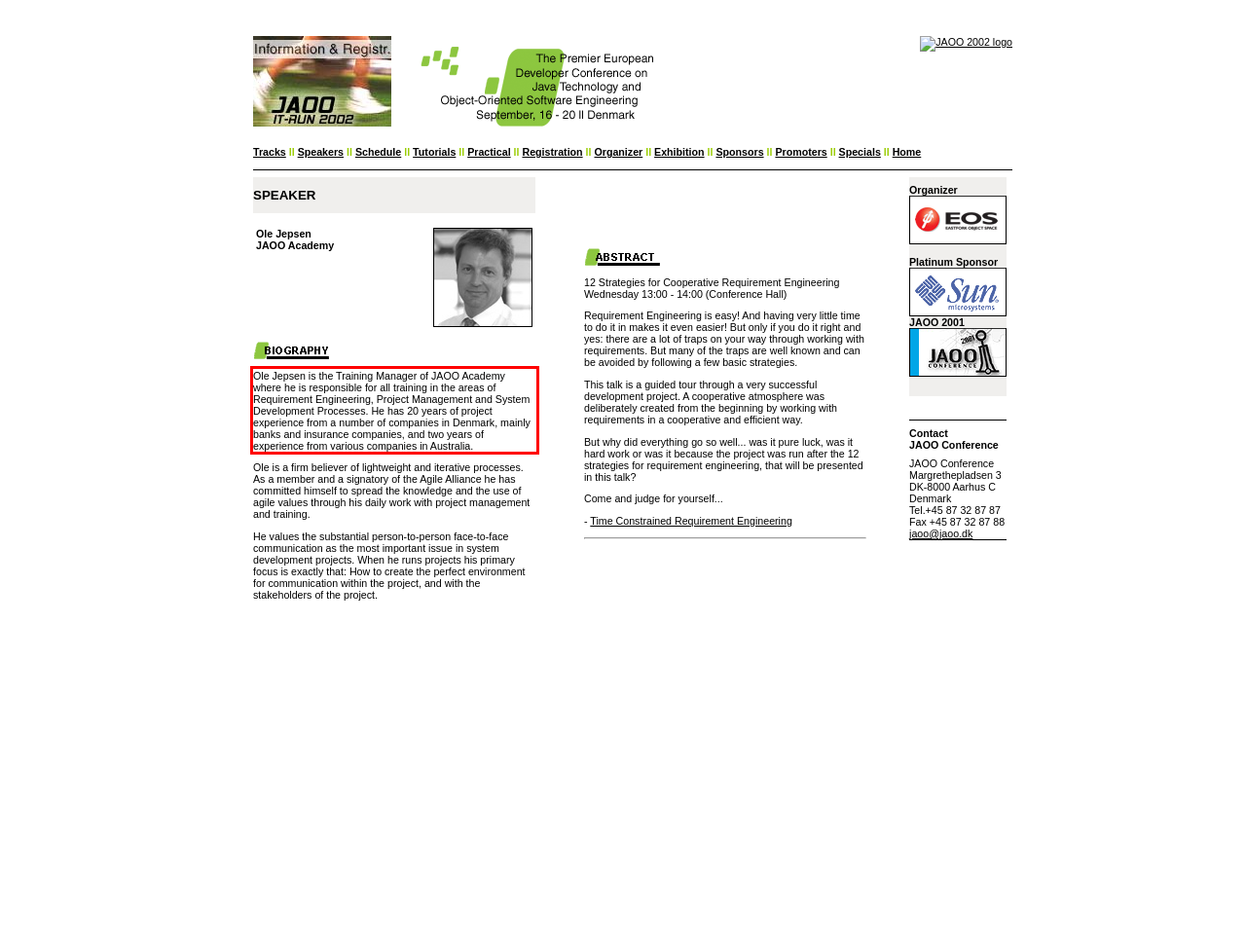Using the provided screenshot of a webpage, recognize and generate the text found within the red rectangle bounding box.

Ole Jepsen is the Training Manager of JAOO Academy where he is responsible for all training in the areas of Requirement Engineering, Project Management and System Development Processes. He has 20 years of project experience from a number of companies in Denmark, mainly banks and insurance companies, and two years of experience from various companies in Australia.